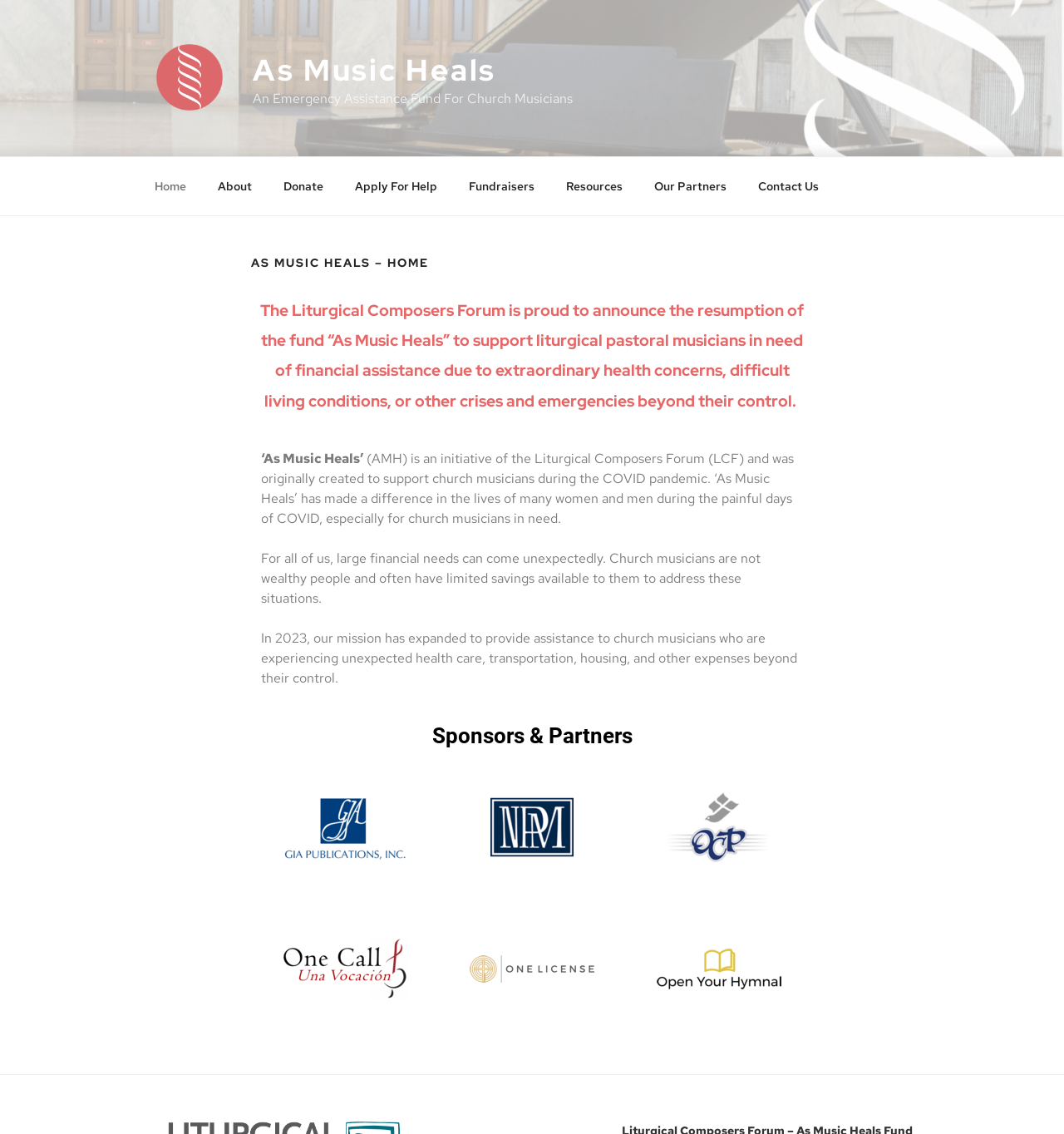Please provide a brief answer to the following inquiry using a single word or phrase:
What is the expanded mission of 'As Music Heals' in 2023?

To provide assistance to church musicians with unexpected expenses